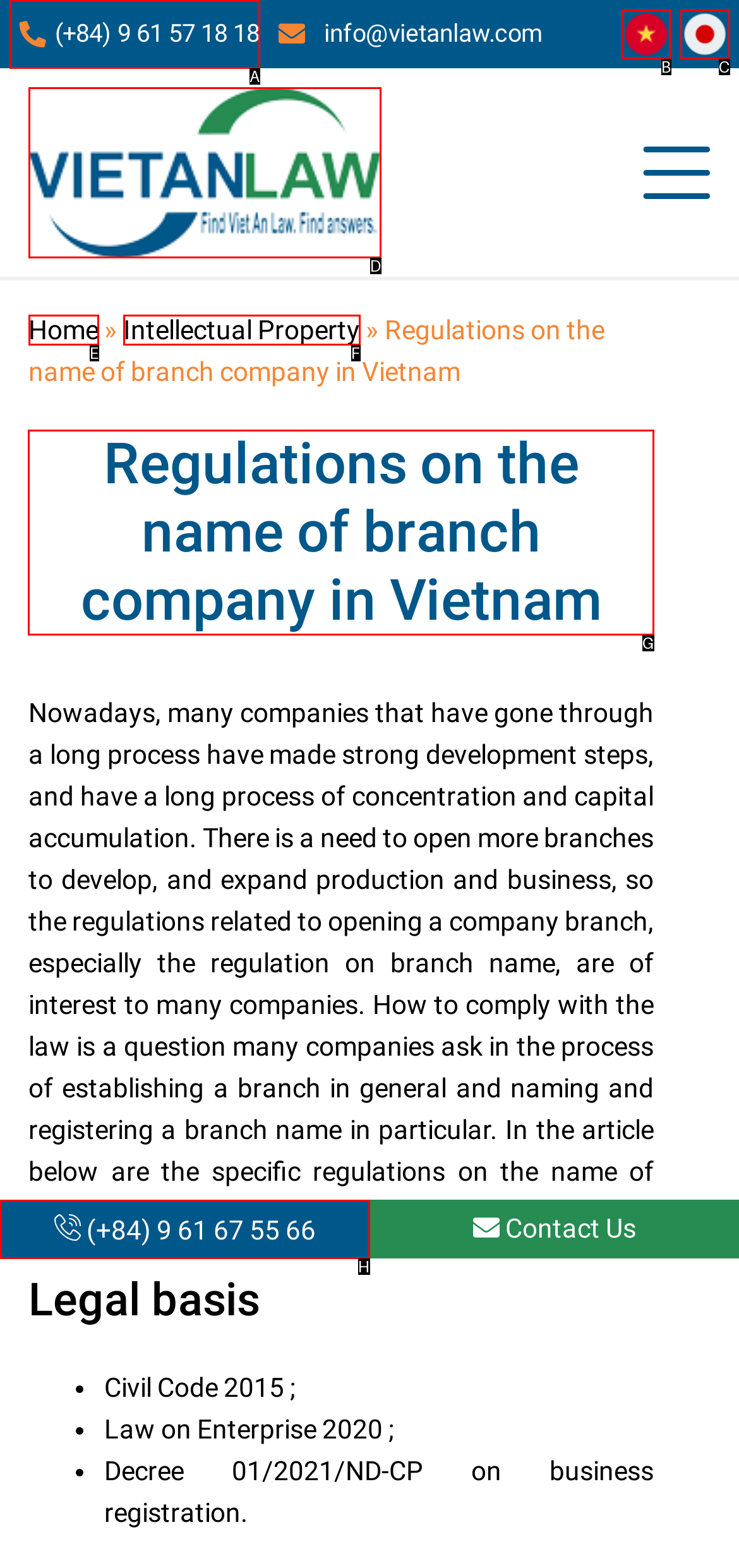Determine the right option to click to perform this task: Read about Regulations on the name of branch company in Vietnam
Answer with the correct letter from the given choices directly.

G